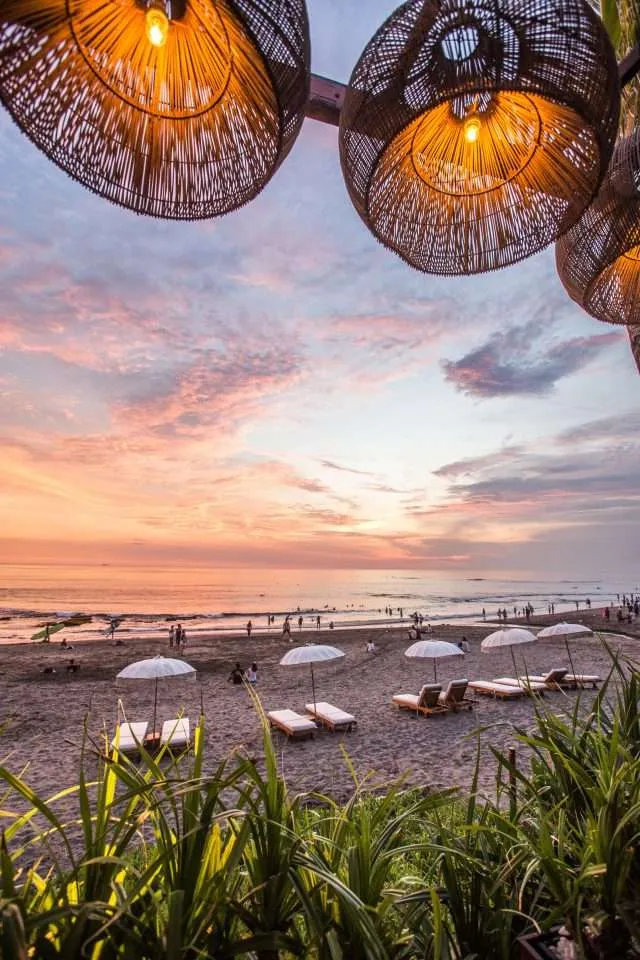Explain in detail what you see in the image.

The image captures a stunning sunset view at a beach in Bali, renowned for its romantic ambiance and breathtaking landscapes. The foreground features elegant white beach umbrellas and loungers on the soft sand, inviting relaxation and tranquility. In the background, silhouettes of beachgoers can be seen enjoying the serene environment as waves gently lap the shore. Above, beautifully crafted rattan light fixtures hang, their warm glow complementing the vibrant sky filled with shades of orange, pink, and purple, accentuating a magical evening atmosphere. This scene exemplifies the enchanting experiences Bali offers to couples seeking memorable moments together.